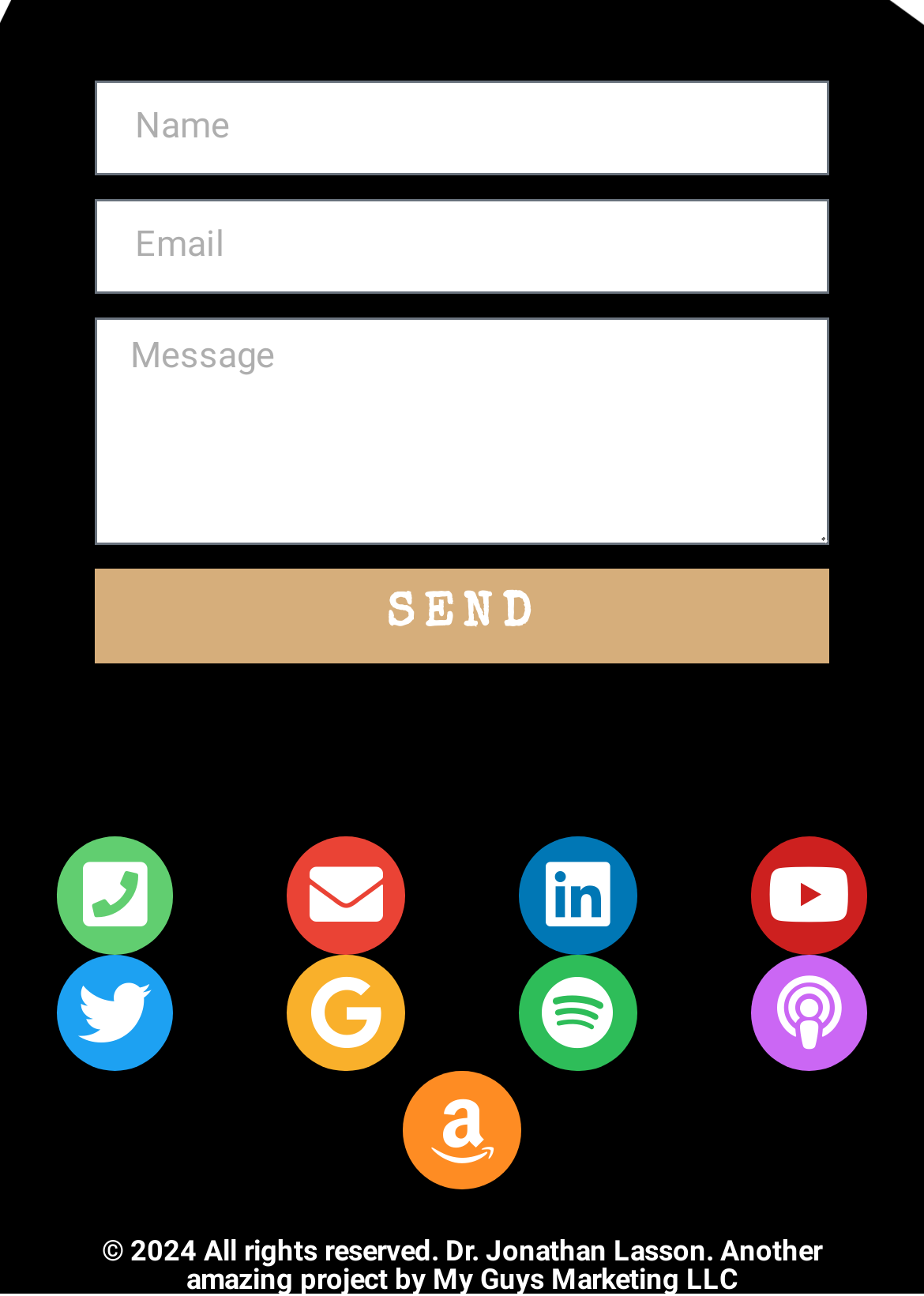Consider the image and give a detailed and elaborate answer to the question: 
How many social media links are there?

I counted the number of social media links at the bottom of the webpage, including Phone-square, Envelope, Linkedin, Youtube, Twitter, Google, and Spotify.